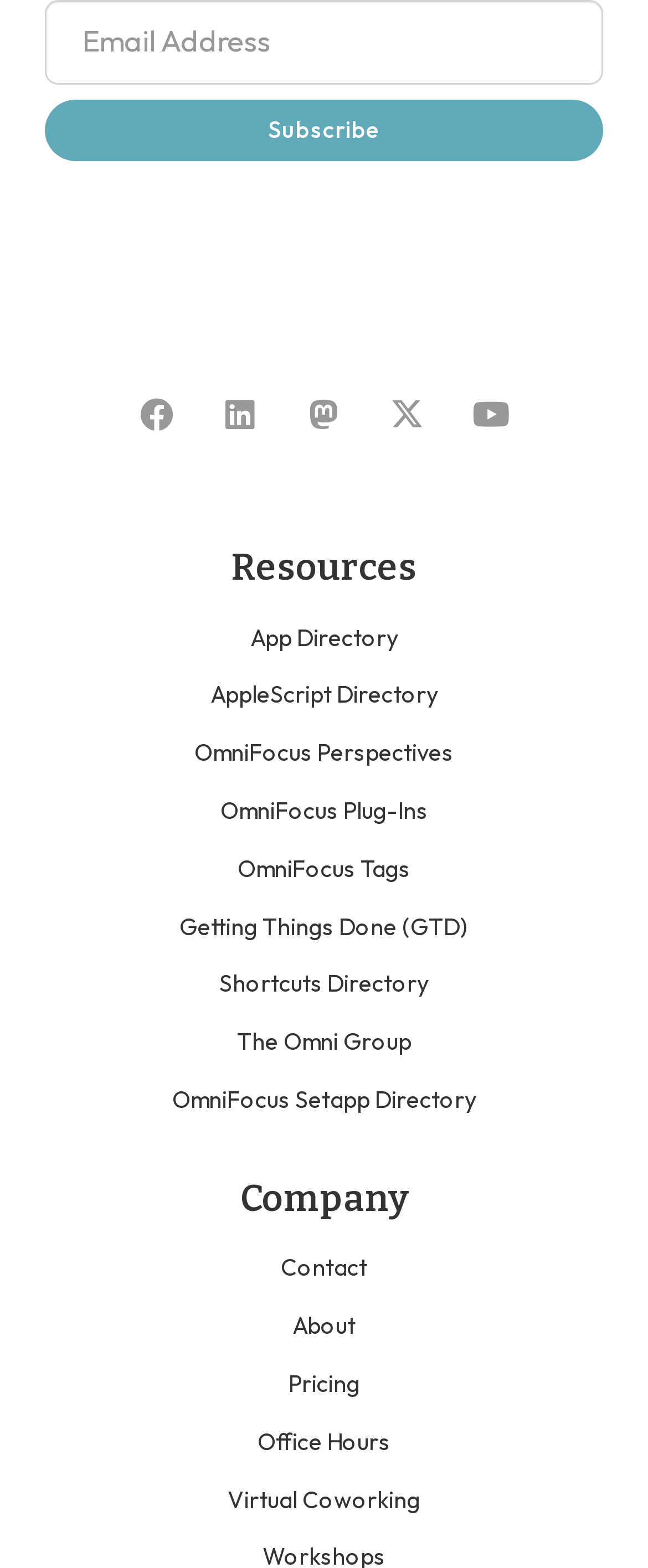Pinpoint the bounding box coordinates of the element to be clicked to execute the instruction: "Explore foot care products".

None